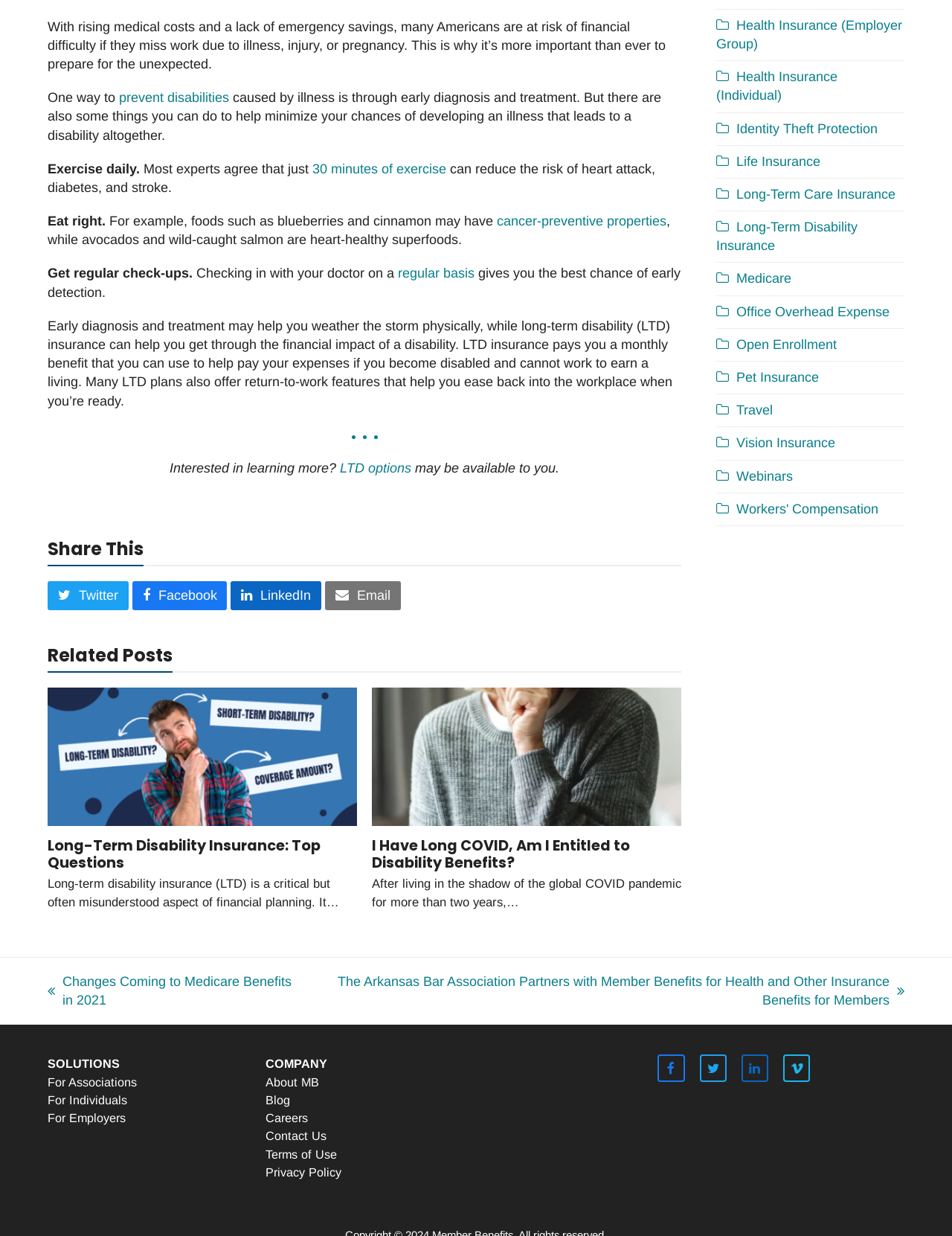Given the description "30 minutes of exercise", provide the bounding box coordinates of the corresponding UI element.

[0.328, 0.13, 0.469, 0.143]